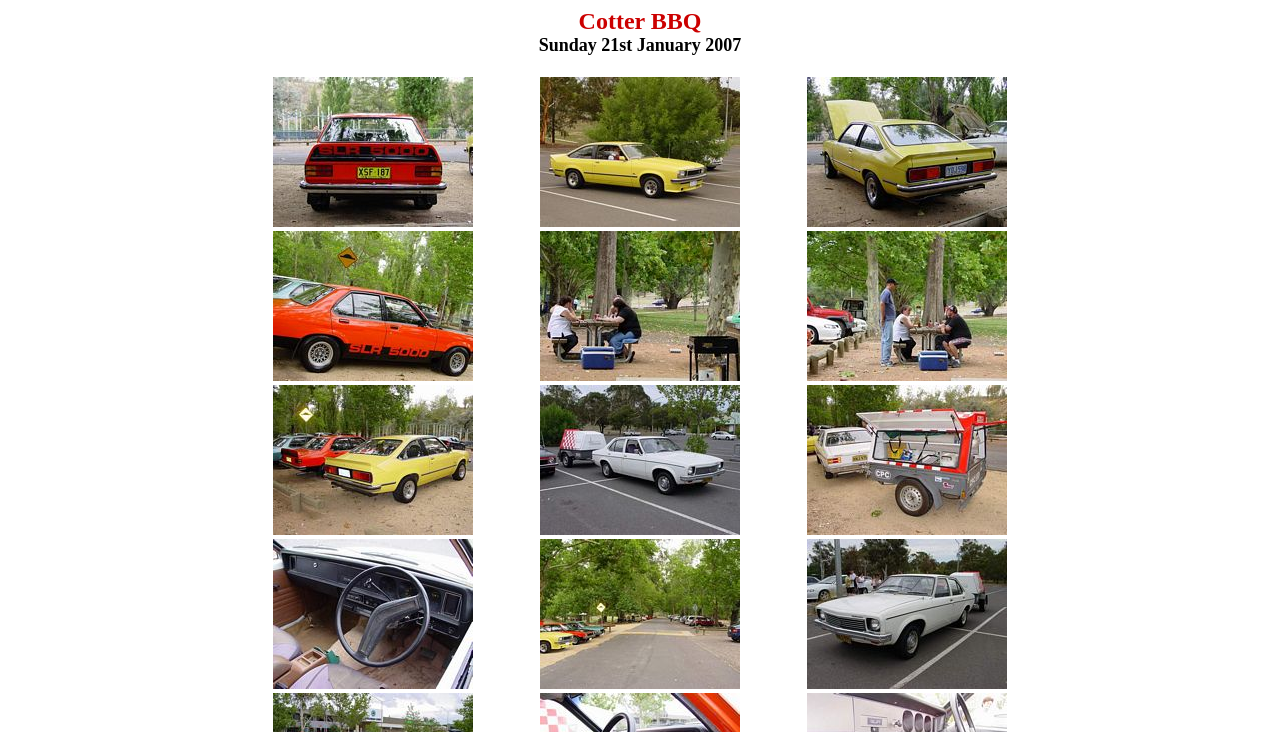With reference to the image, please provide a detailed answer to the following question: What is the date of the BBQ event?

The date of the BBQ event is mentioned below the title 'Cotter BBQ' as 'Sunday 21st January 2007', which provides the specific date of the event.